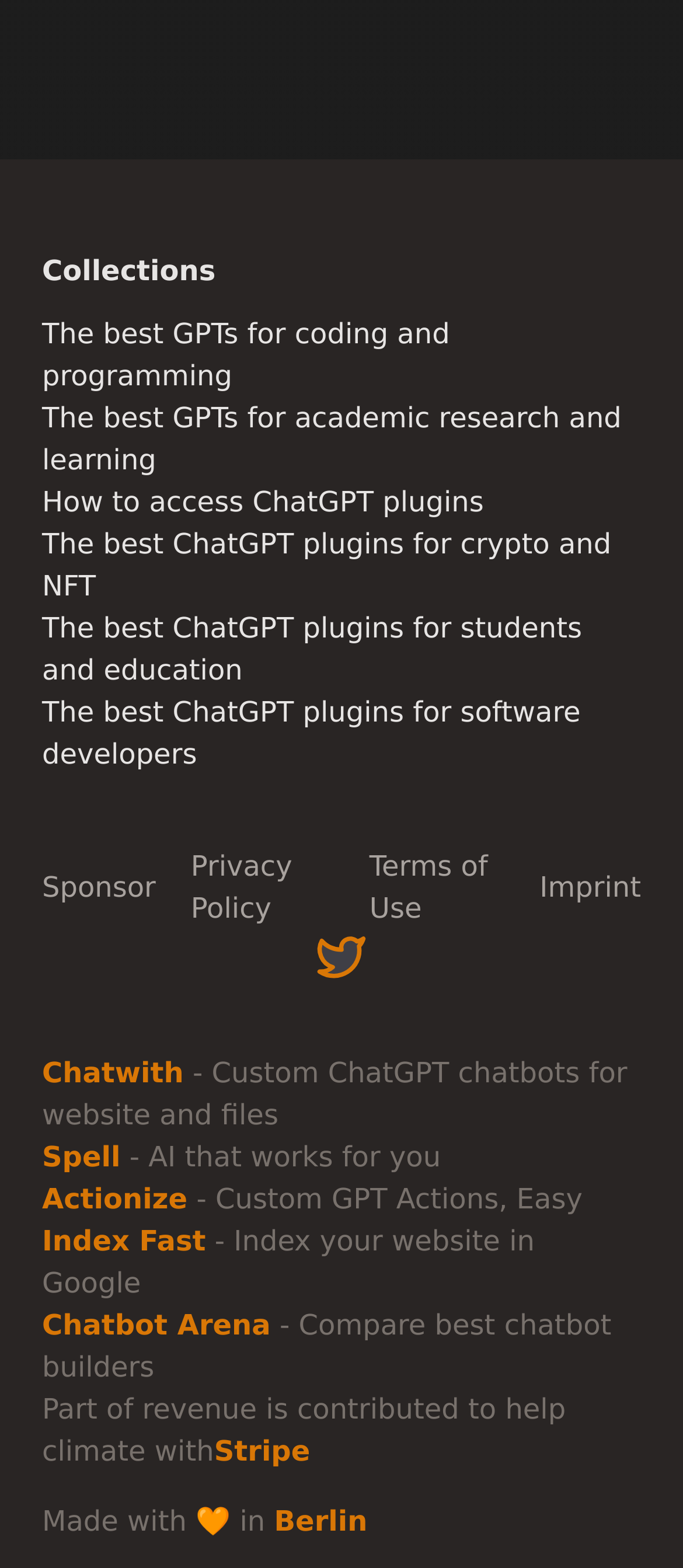Extract the bounding box coordinates of the UI element described: "Sponsor". Provide the coordinates in the format [left, top, right, bottom] with values ranging from 0 to 1.

[0.062, 0.555, 0.228, 0.576]